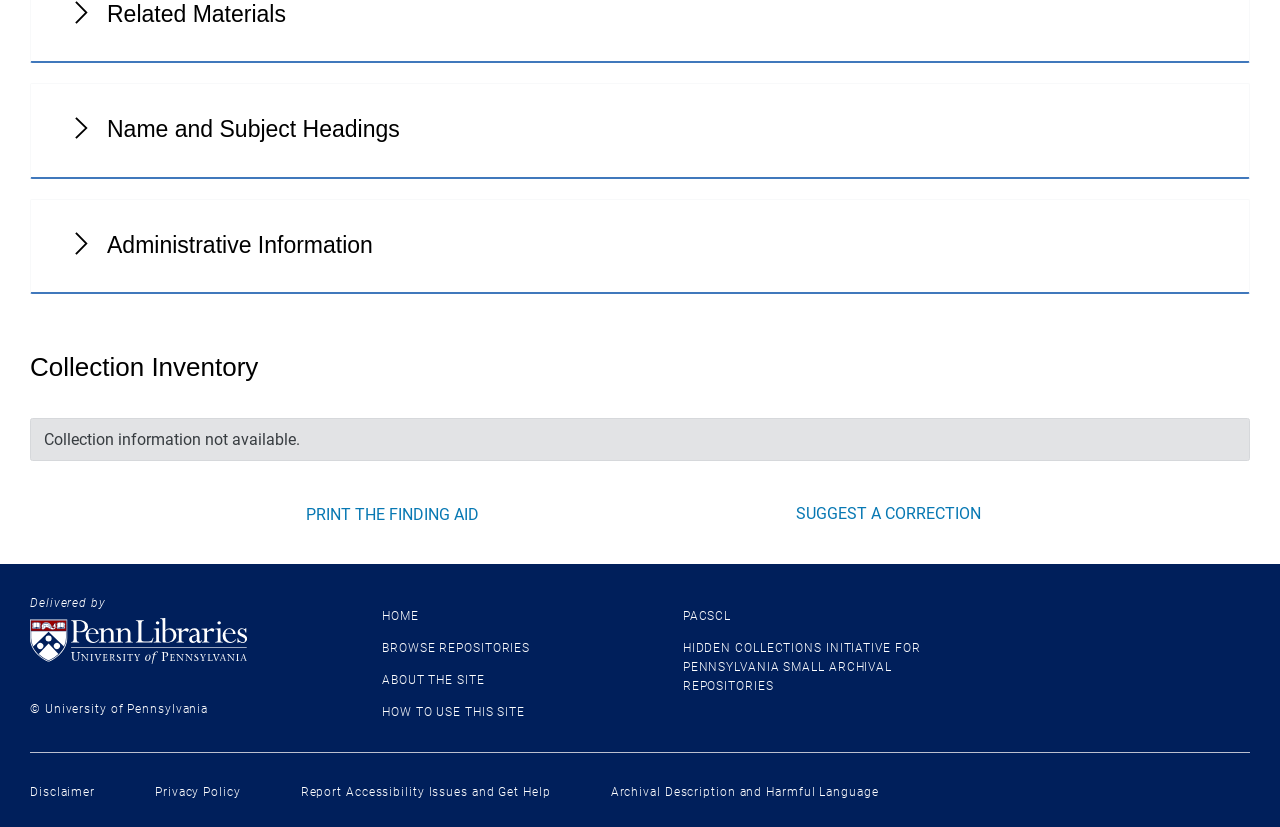Please determine the bounding box coordinates of the element to click on in order to accomplish the following task: "Click PRINT THE FINDING AID". Ensure the coordinates are four float numbers ranging from 0 to 1, i.e., [left, top, right, bottom].

[0.234, 0.606, 0.379, 0.639]